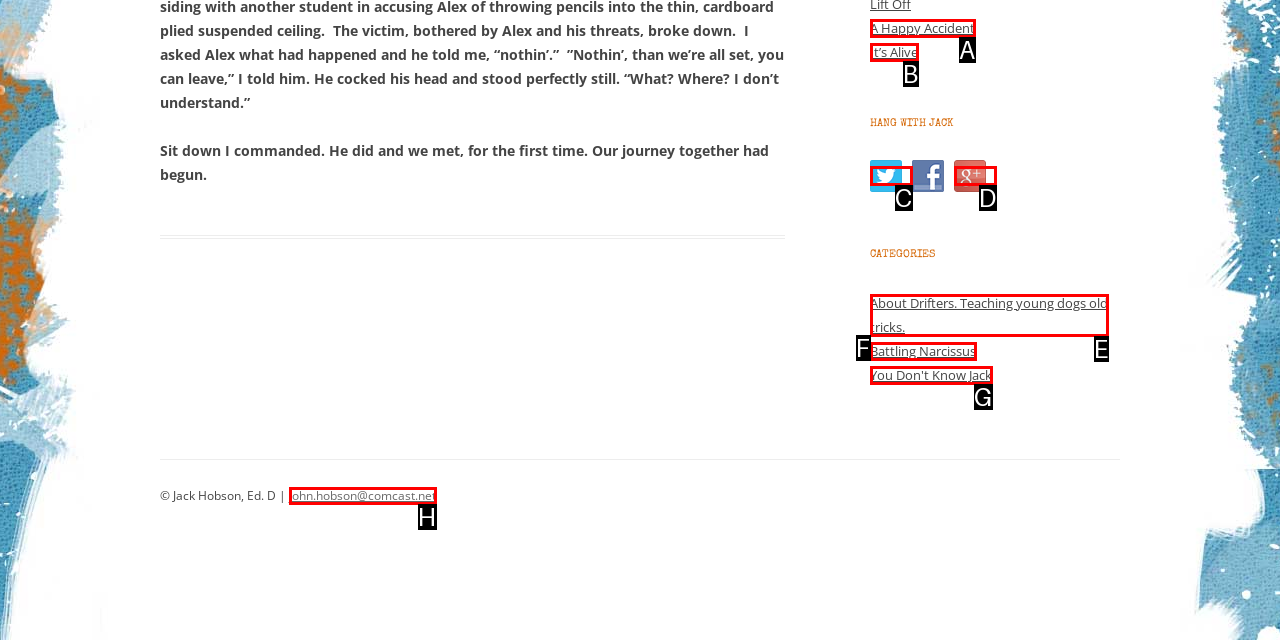Select the option that fits this description: It’s Alive
Answer with the corresponding letter directly.

B